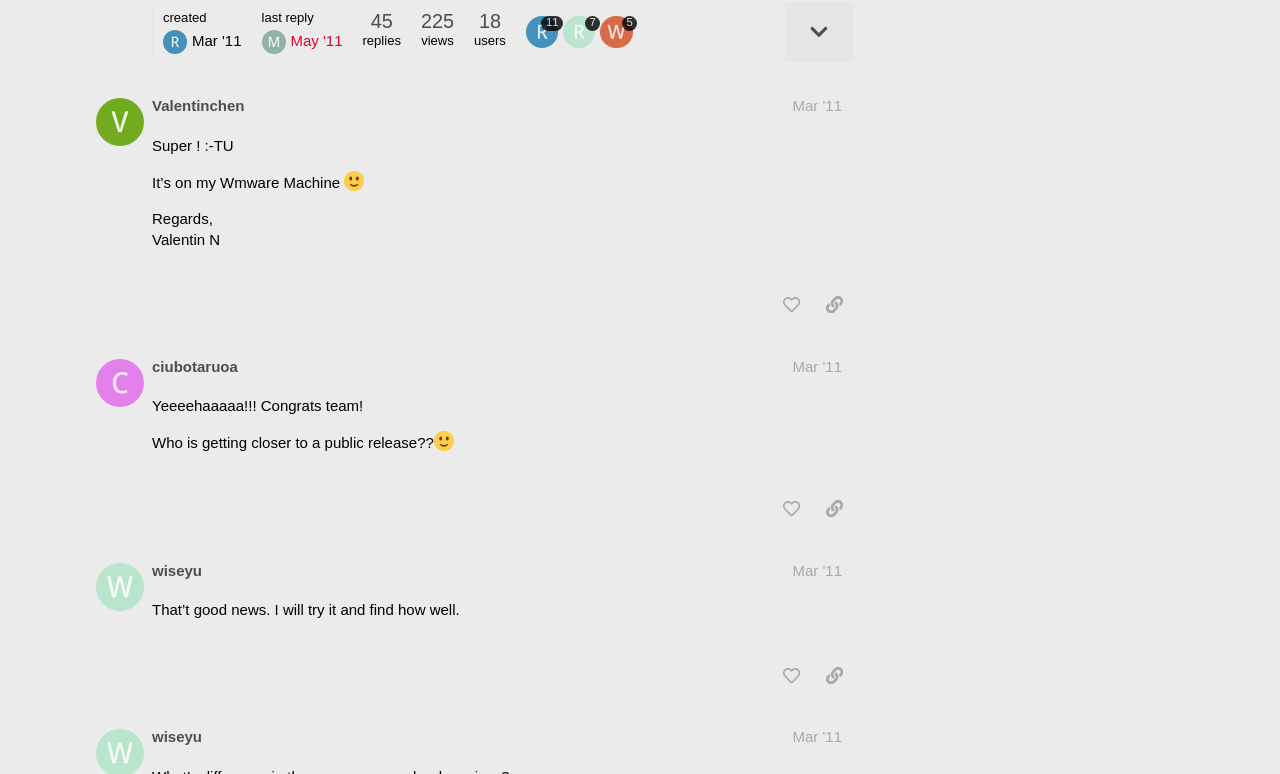Using the description "title="like this post"", locate and provide the bounding box of the UI element.

[0.604, 0.373, 0.633, 0.417]